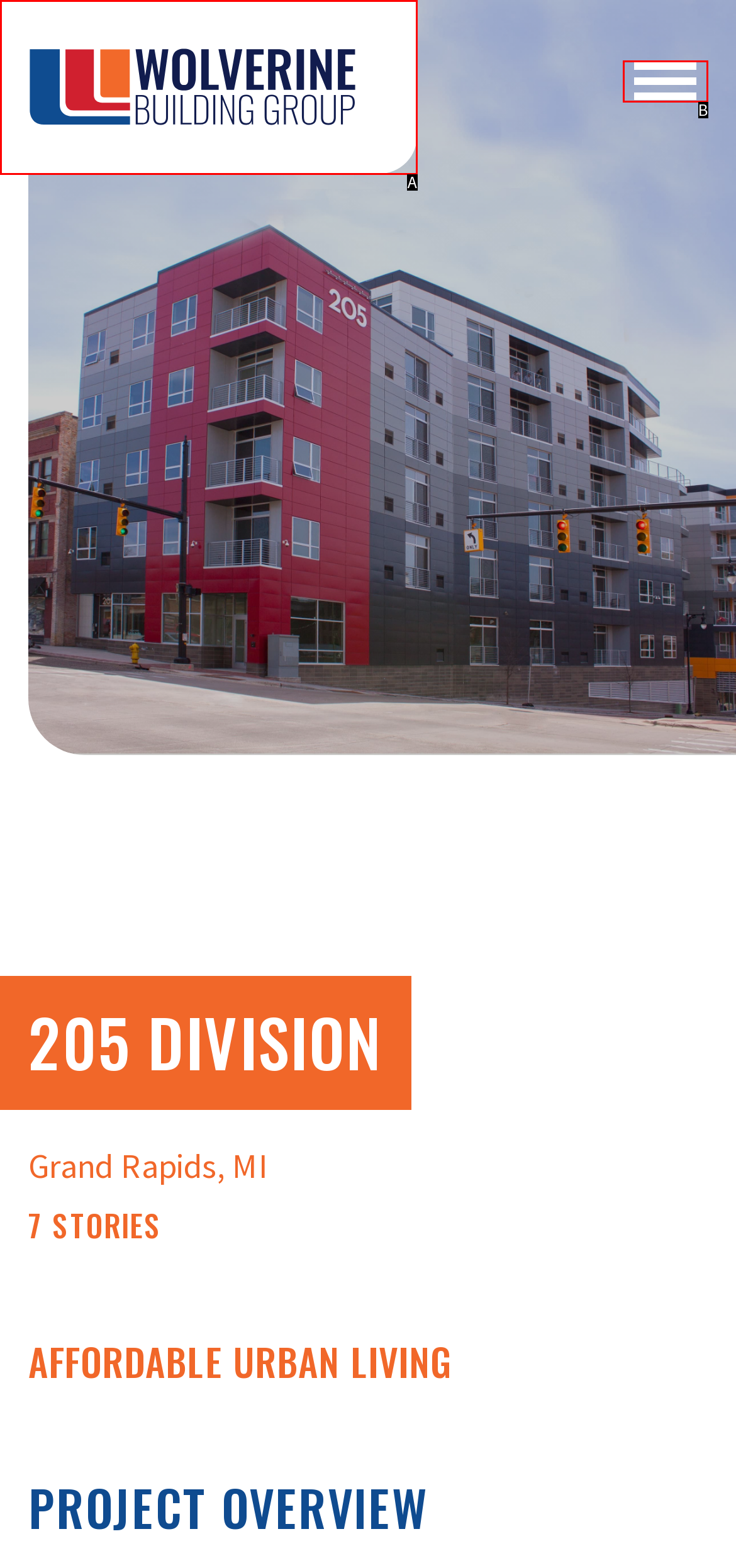Based on the element described as: aria-label="Toggle Navigation"
Find and respond with the letter of the correct UI element.

B